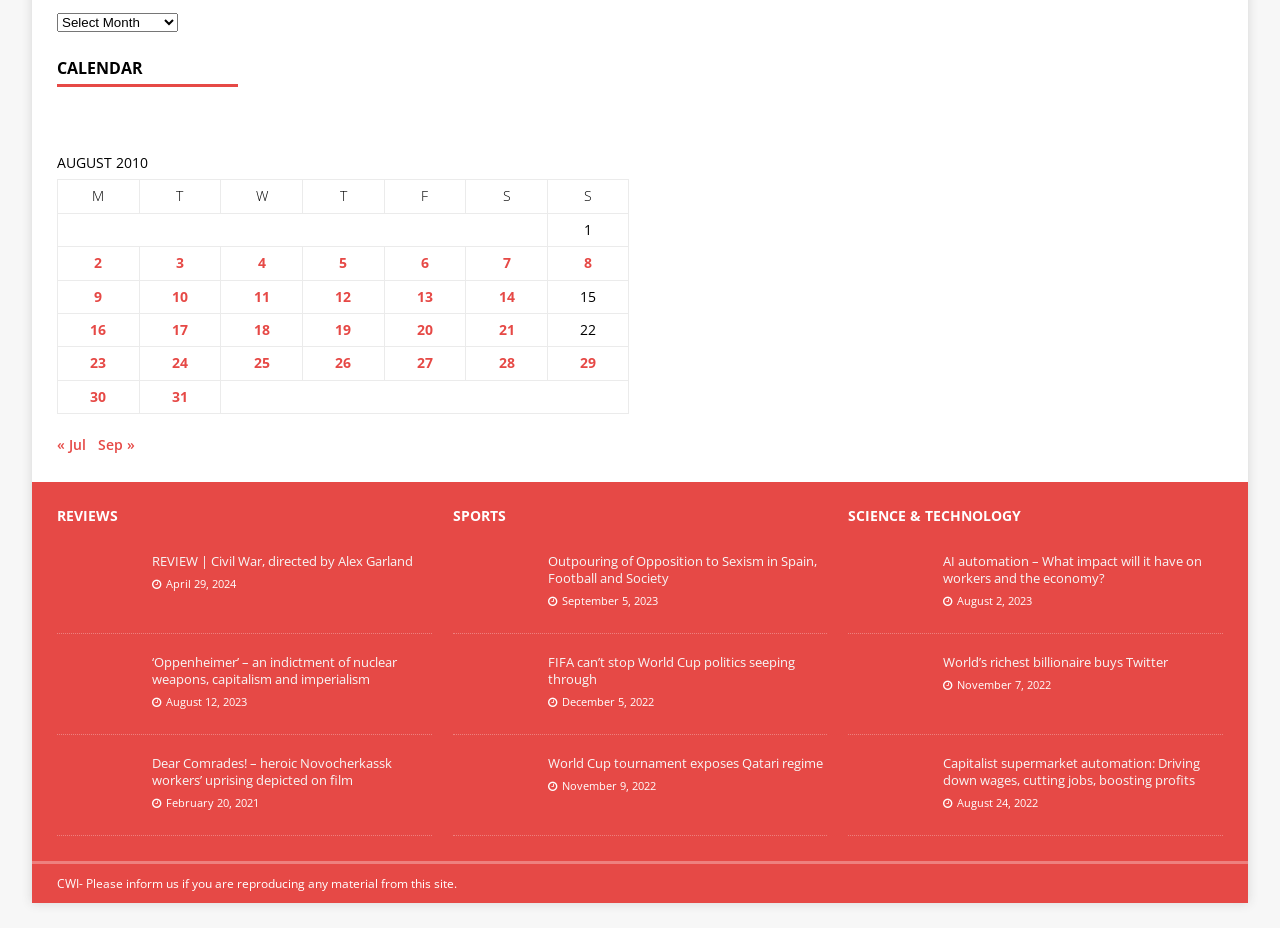Please respond to the question using a single word or phrase:
What is the month displayed in the calendar?

August